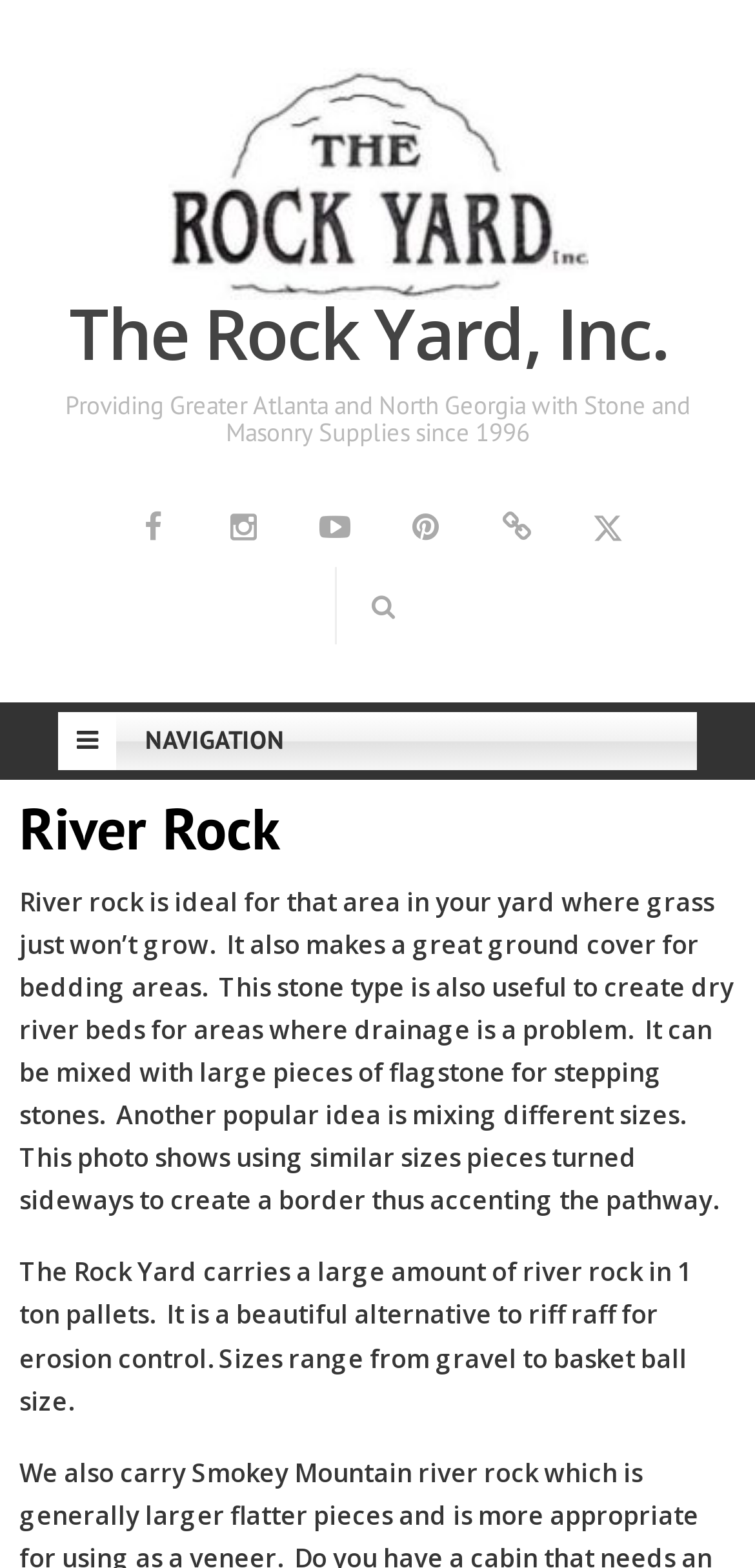What is the region served by The Rock Yard?
Give a one-word or short phrase answer based on the image.

Greater Atlanta and North Georgia